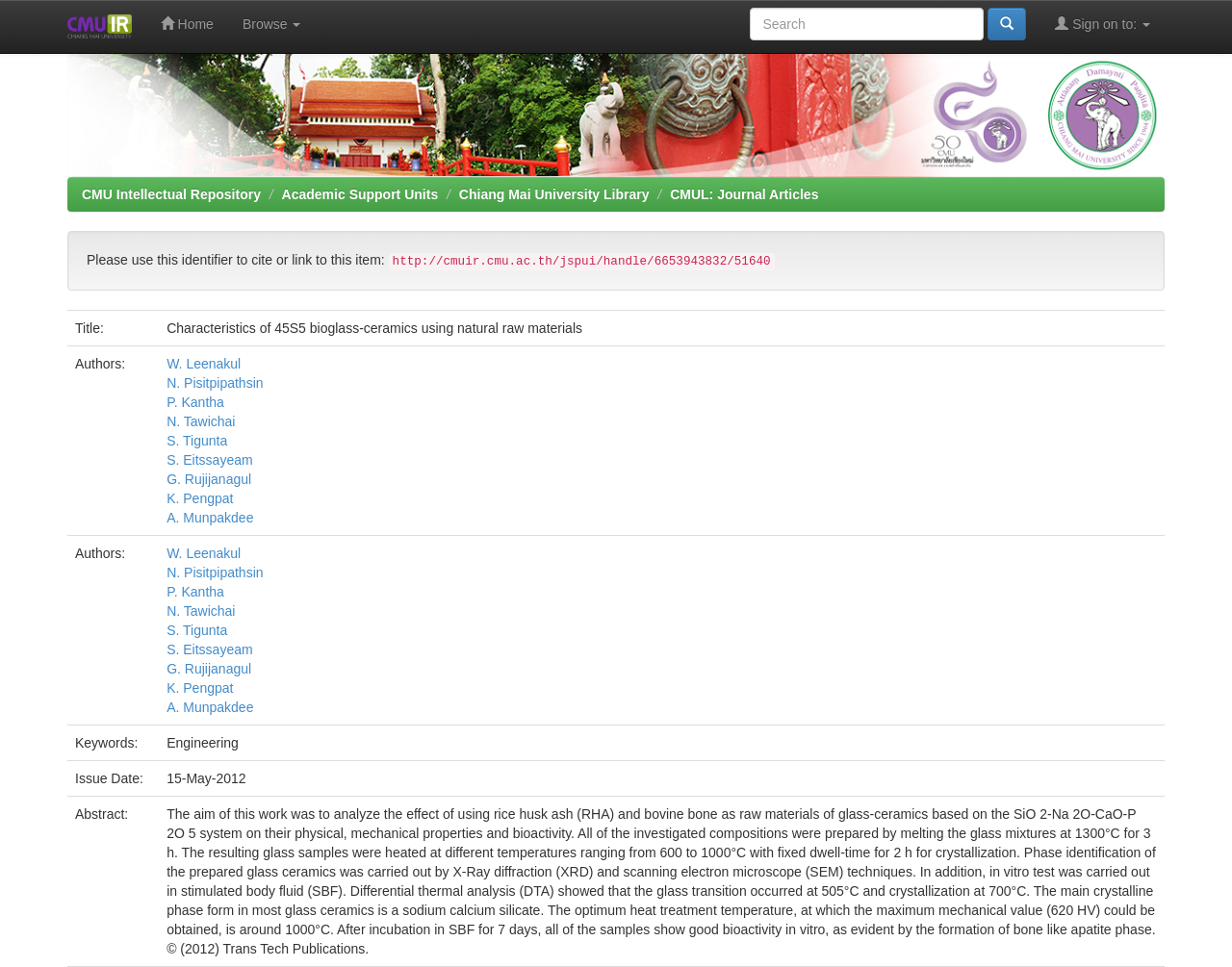Locate the bounding box coordinates of the element I should click to achieve the following instruction: "Preview the React Native Boilerplate with Expo and TypeScript".

None